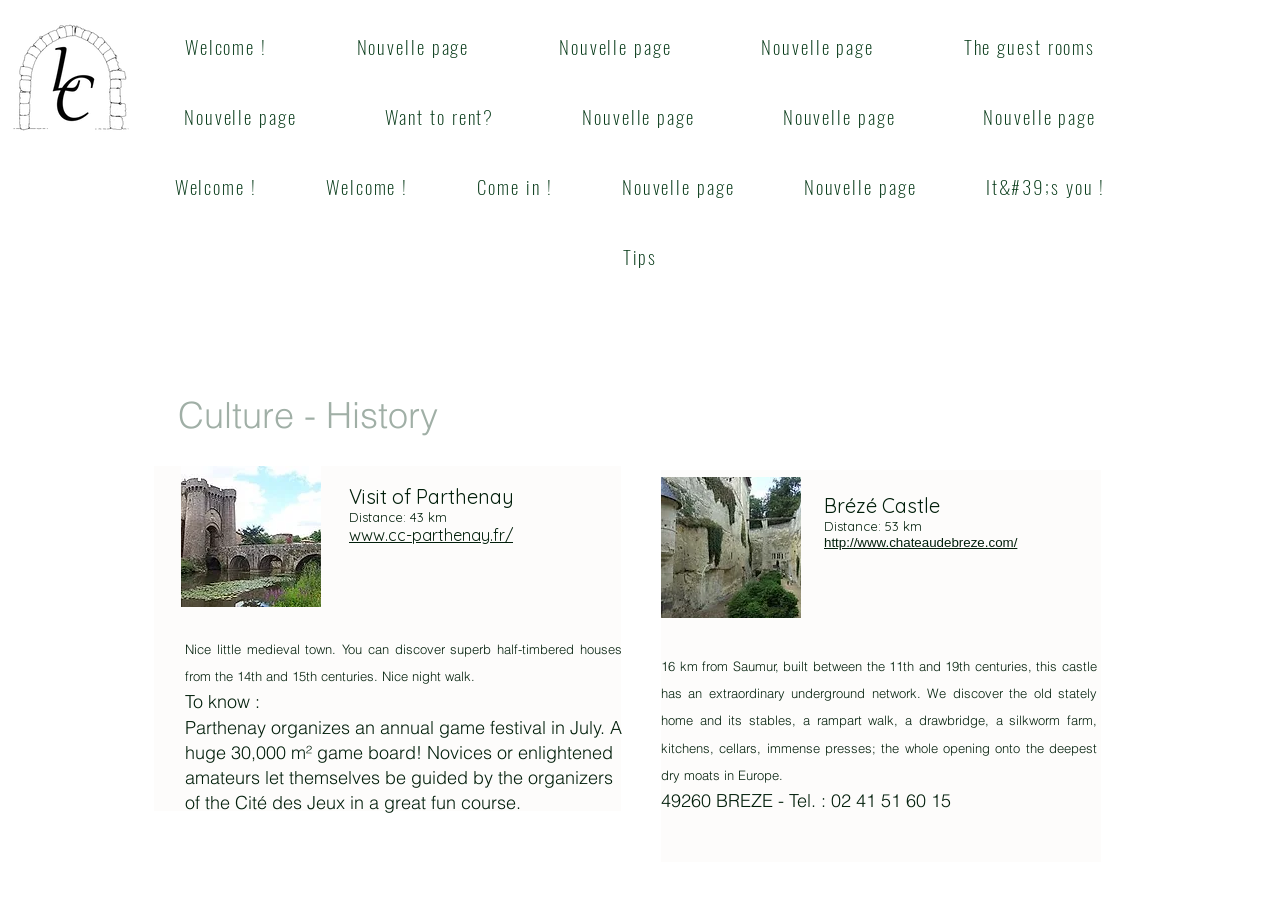How many images are on this webpage?
Refer to the image and provide a one-word or short phrase answer.

2